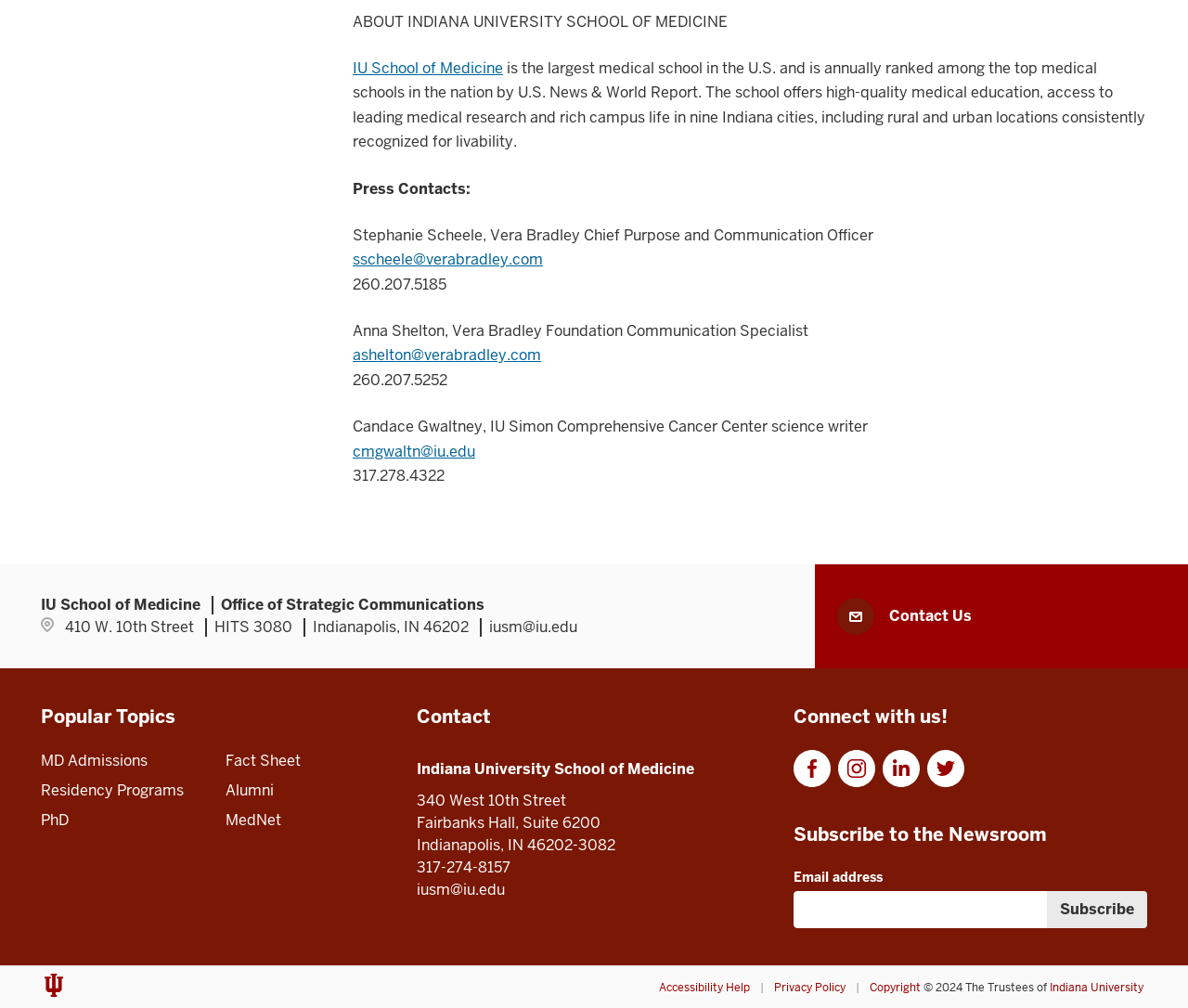What is the contact email for the Office of Strategic Communications?
Refer to the image and give a detailed answer to the query.

The answer can be found in the static text element 'iusm@iu.edu' which is located below the 'Office of Strategic Communications' heading, indicating that it is the contact email for the Office of Strategic Communications.